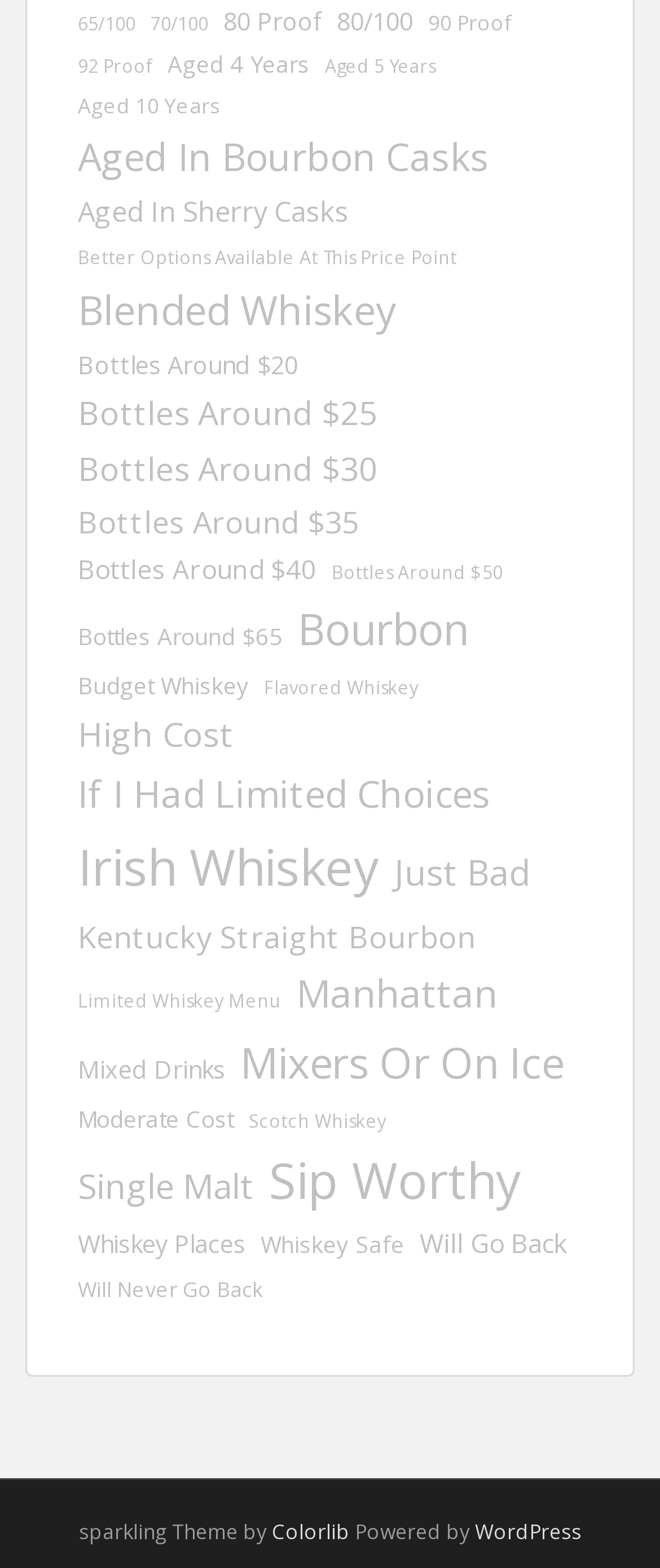Determine the bounding box coordinates for the clickable element to execute this instruction: "Browse whiskey around $30". Provide the coordinates as four float numbers between 0 and 1, i.e., [left, top, right, bottom].

[0.118, 0.282, 0.572, 0.317]